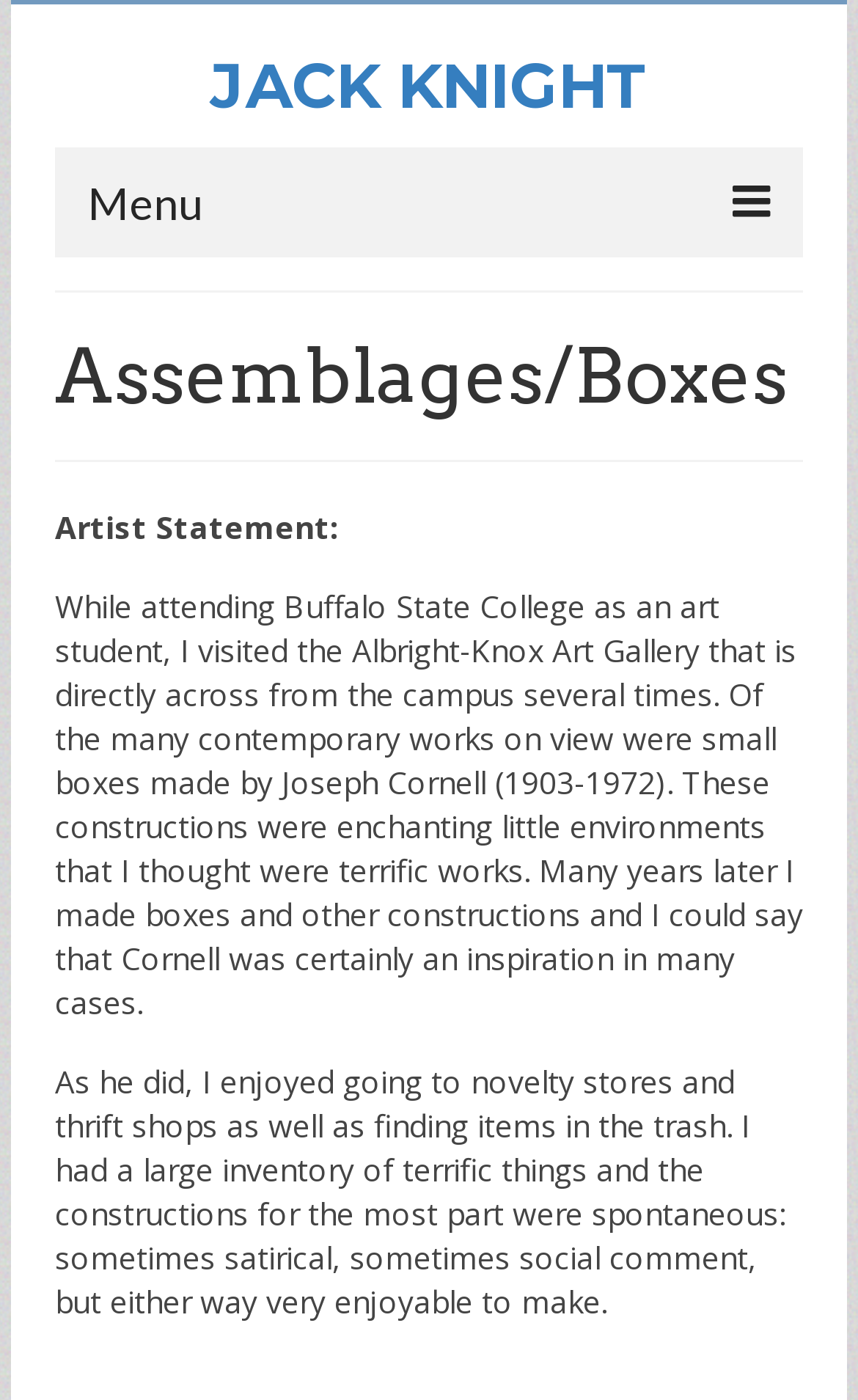How many navigation links are there?
Provide a detailed and extensive answer to the question.

There are 11 navigation links on the webpage, which are 'Paintings', 'Combines', 'Constructions', 'Assemblages/Boxes', 'Prints', 'Bio', 'Installations', 'Awards & Collections', 'Exhibits', and 'Contact'.